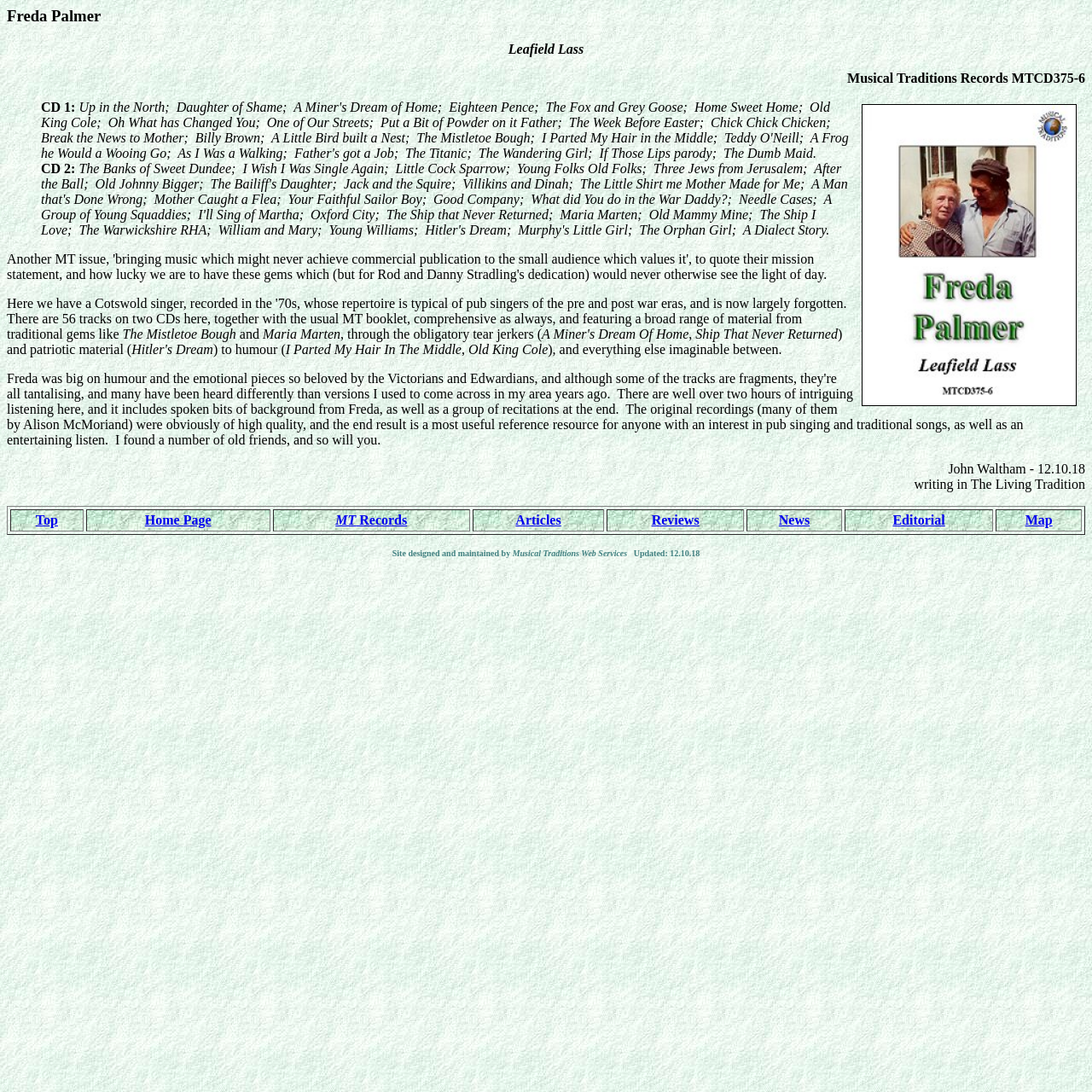What is the title of the album?
Based on the image, give a concise answer in the form of a single word or short phrase.

Leafield Lass